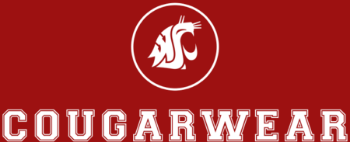Offer a detailed narrative of the image.

The image features the logo of "Cougarwear," prominently displayed against a vibrant red background. The design includes the iconic WSU cougar logo, positioned within a circular emblem at the top. Below the emblem, the word "COUGARWEAR" is presented in bold, stylized letters, emphasizing the brand’s association with the spirit and energy of the Cougar community. This striking logo not only represents apparel designed for fans and supporters but also embodies pride and identity among students and alumni.